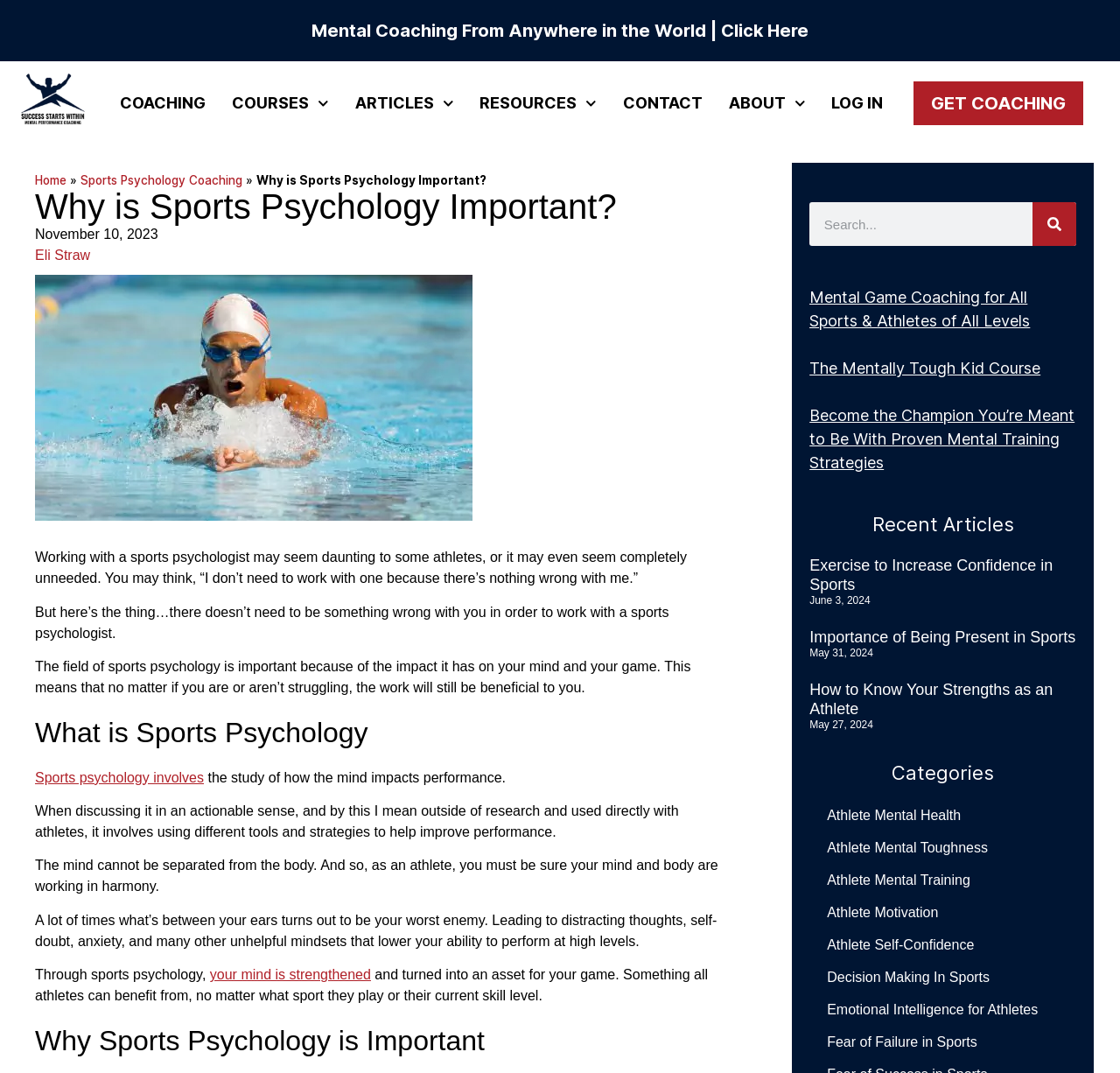Refer to the element description LOG IN and identify the corresponding bounding box in the screenshot. Format the coordinates as (top-left x, top-left y, bottom-right x, bottom-right y) with values in the range of 0 to 1.

[0.731, 0.077, 0.8, 0.115]